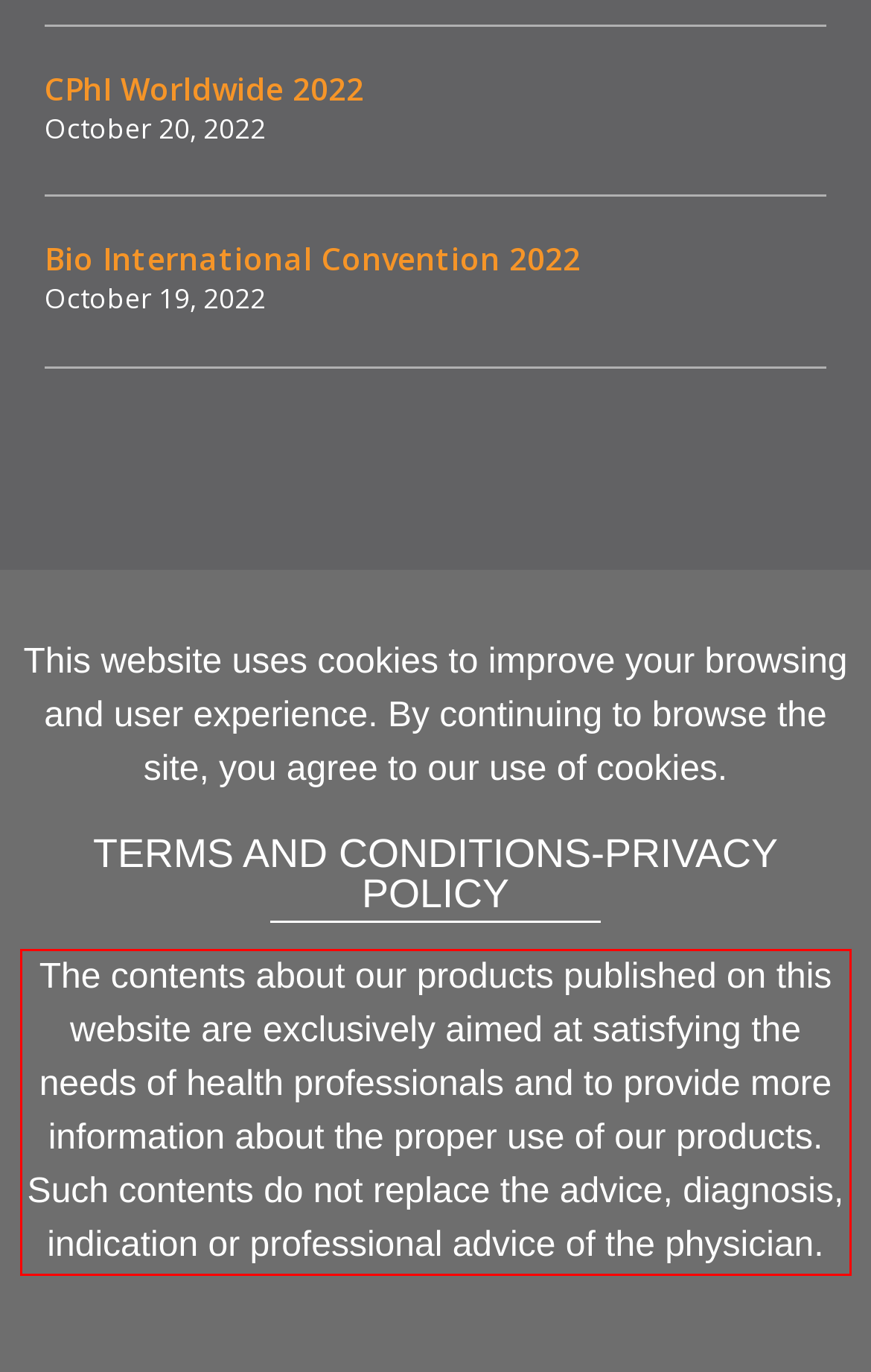Given a screenshot of a webpage containing a red bounding box, perform OCR on the text within this red bounding box and provide the text content.

The contents about our products published on this website are exclusively aimed at satisfying the needs of health professionals and to provide more information about the proper use of our products. Such contents do not replace the advice, diagnosis, indication or professional advice of the physician.